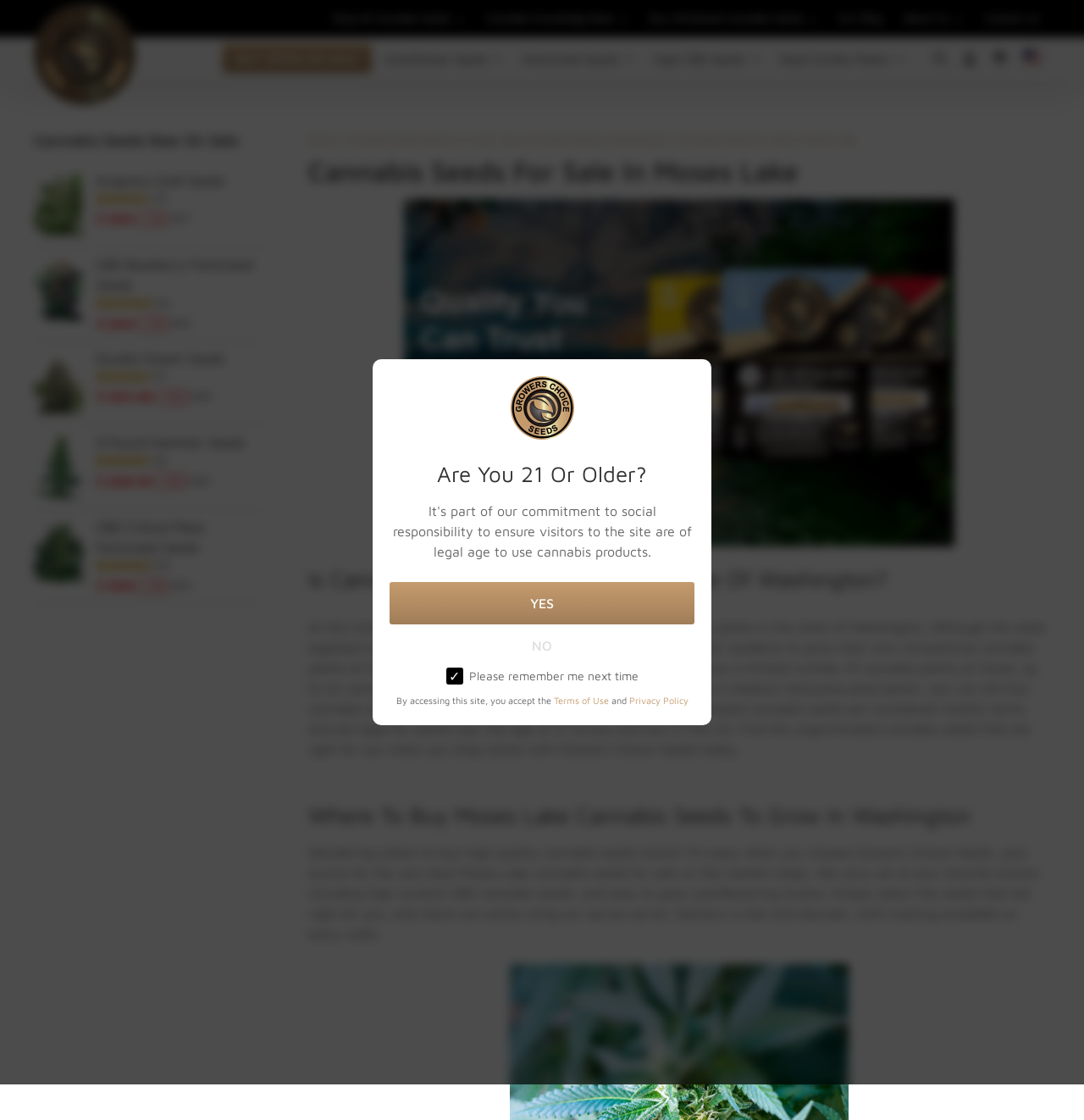Find the bounding box coordinates for the HTML element described in this sentence: "Terms of Use". Provide the coordinates as four float numbers between 0 and 1, in the format [left, top, right, bottom].

[0.511, 0.62, 0.561, 0.63]